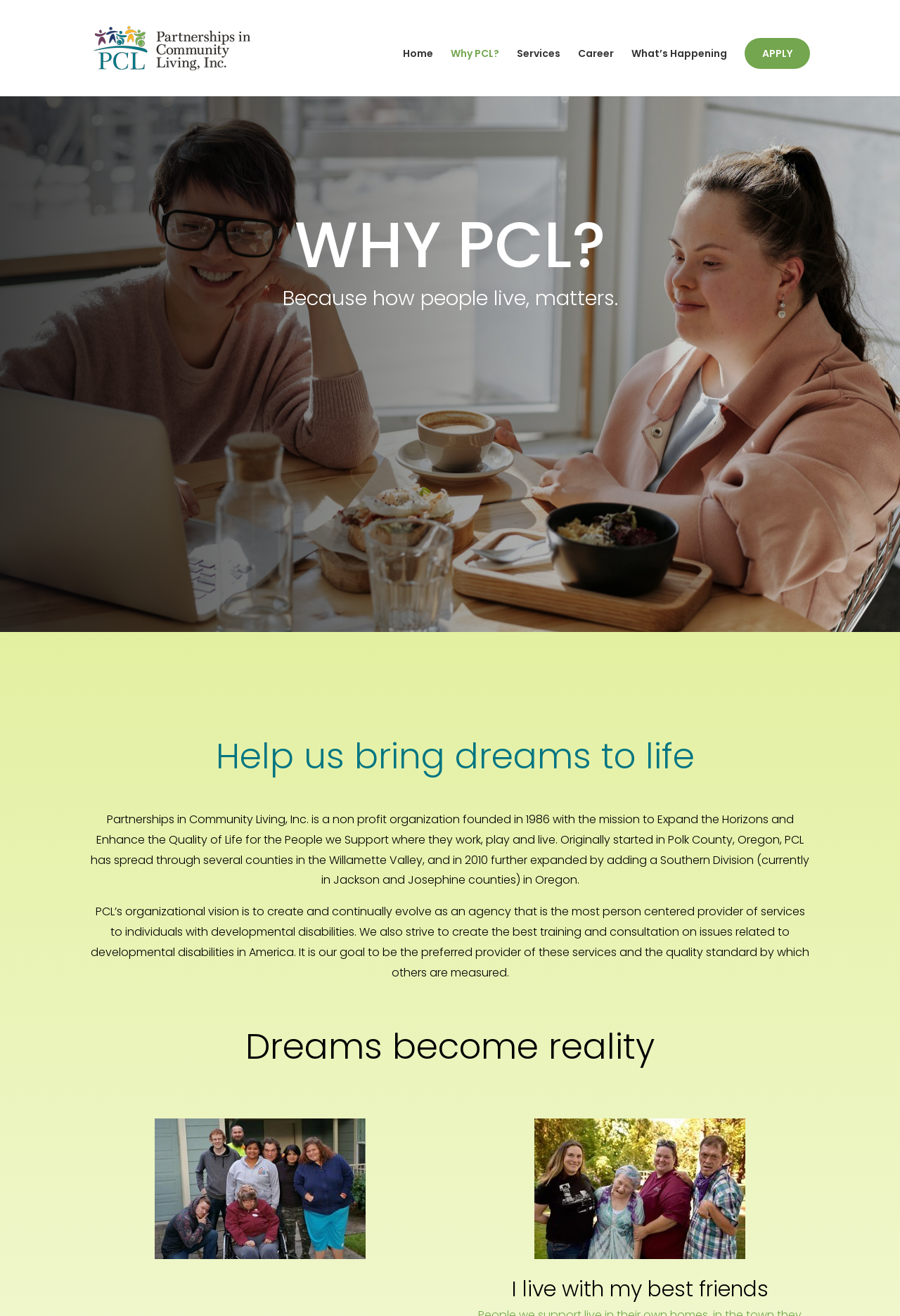Construct a comprehensive description capturing every detail on the webpage.

The webpage is about Partnerships in Community Living of Oregon, with a focus on why one should choose PCL. At the top, there is a logo of Partnerships in Community Living of Oregon, accompanied by a link to the organization's homepage. Below the logo, there is a navigation menu with links to different sections of the website, including Home, Why PCL?, Services, Career, What's Happening, and APPLY.

The main content of the page is divided into three sections. The first section has a heading "WHY PCL?" and a subheading "Because how people live, matters." This section is located near the top center of the page.

The second section is located below the first section and has a heading "Help us bring dreams to life". This section contains a block of text that describes the mission and history of PCL, including its founding, expansion, and goals. The text is located in the middle of the page, spanning almost the entire width.

The third section is located at the bottom of the page and is divided into three sub-sections. Each sub-section has a heading, including "Dreams become reality", "I get the support I need", and "I live with my best friends". These headings are accompanied by images, with the first image located on the left and the second image located on the right. The images are quite large, taking up about a quarter of the page's width and height.